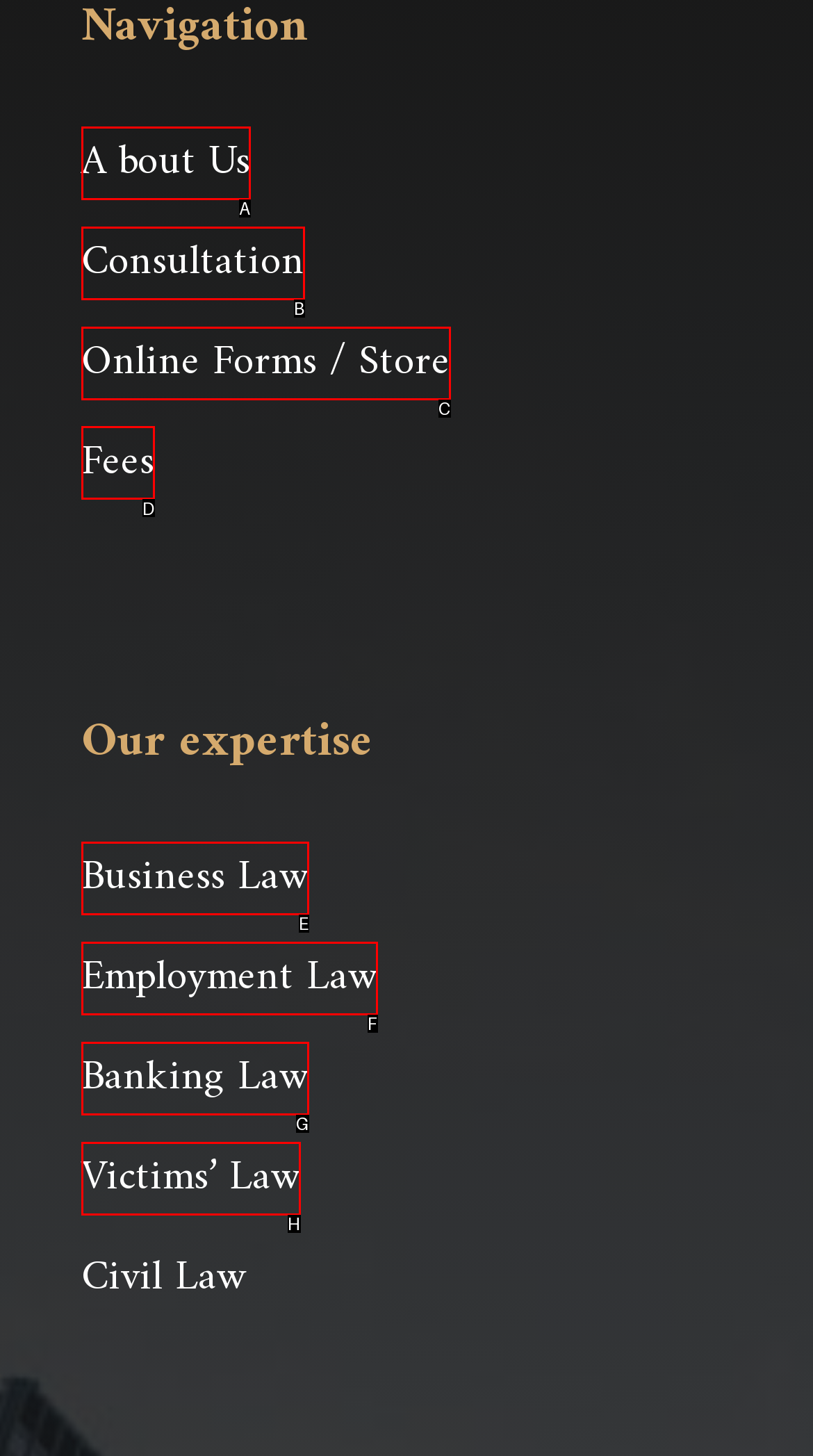For the task: check fees, tell me the letter of the option you should click. Answer with the letter alone.

D